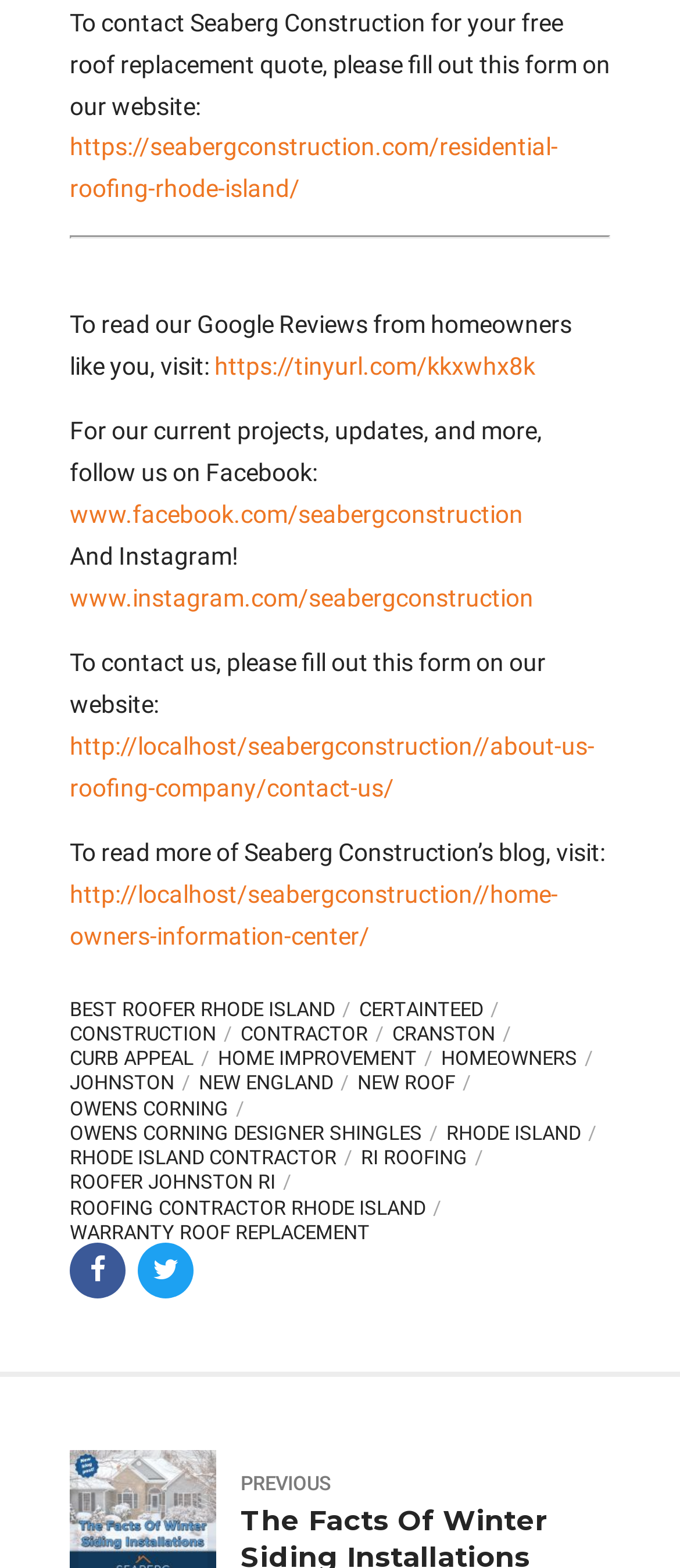What is the company's name?
Use the image to answer the question with a single word or phrase.

Seaberg Construction